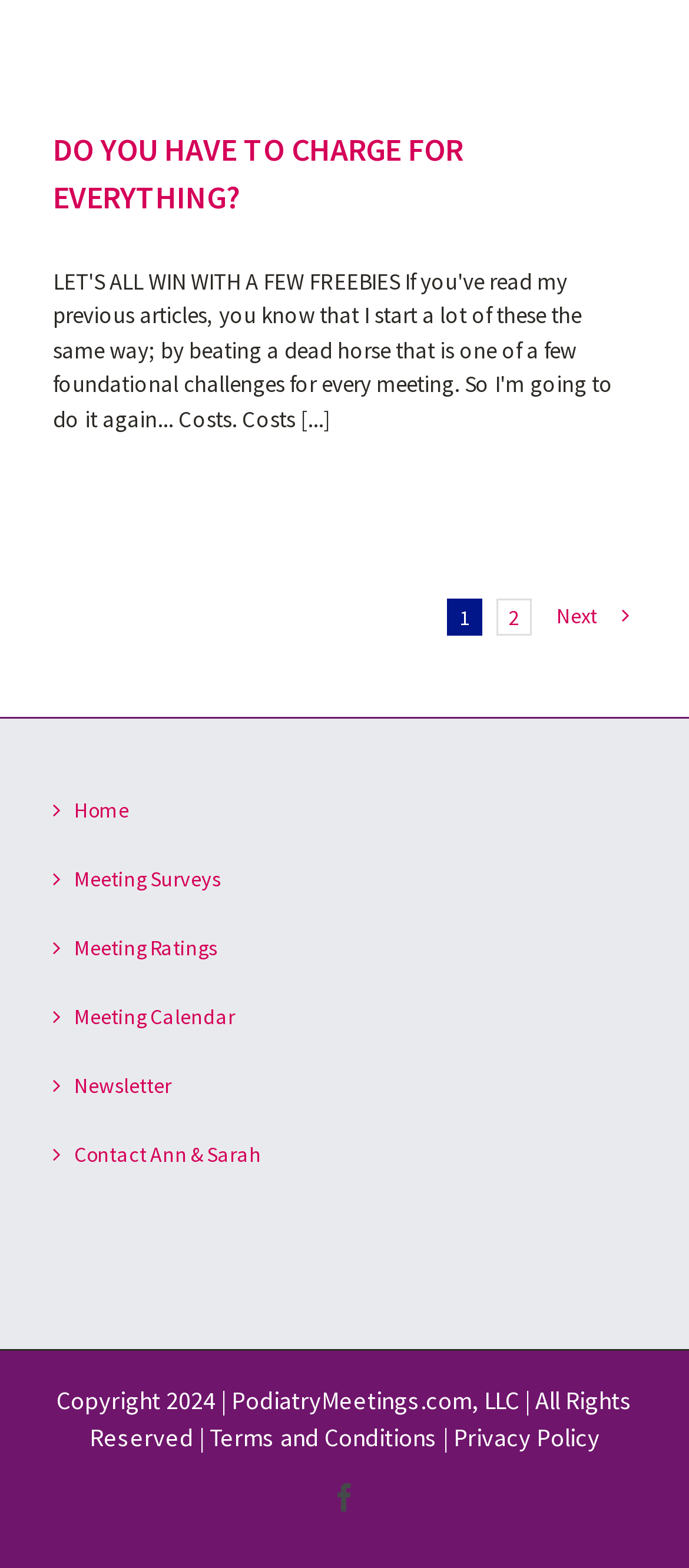Find the bounding box coordinates of the element's region that should be clicked in order to follow the given instruction: "click on the link to the next page". The coordinates should consist of four float numbers between 0 and 1, i.e., [left, top, right, bottom].

[0.792, 0.374, 0.882, 0.412]